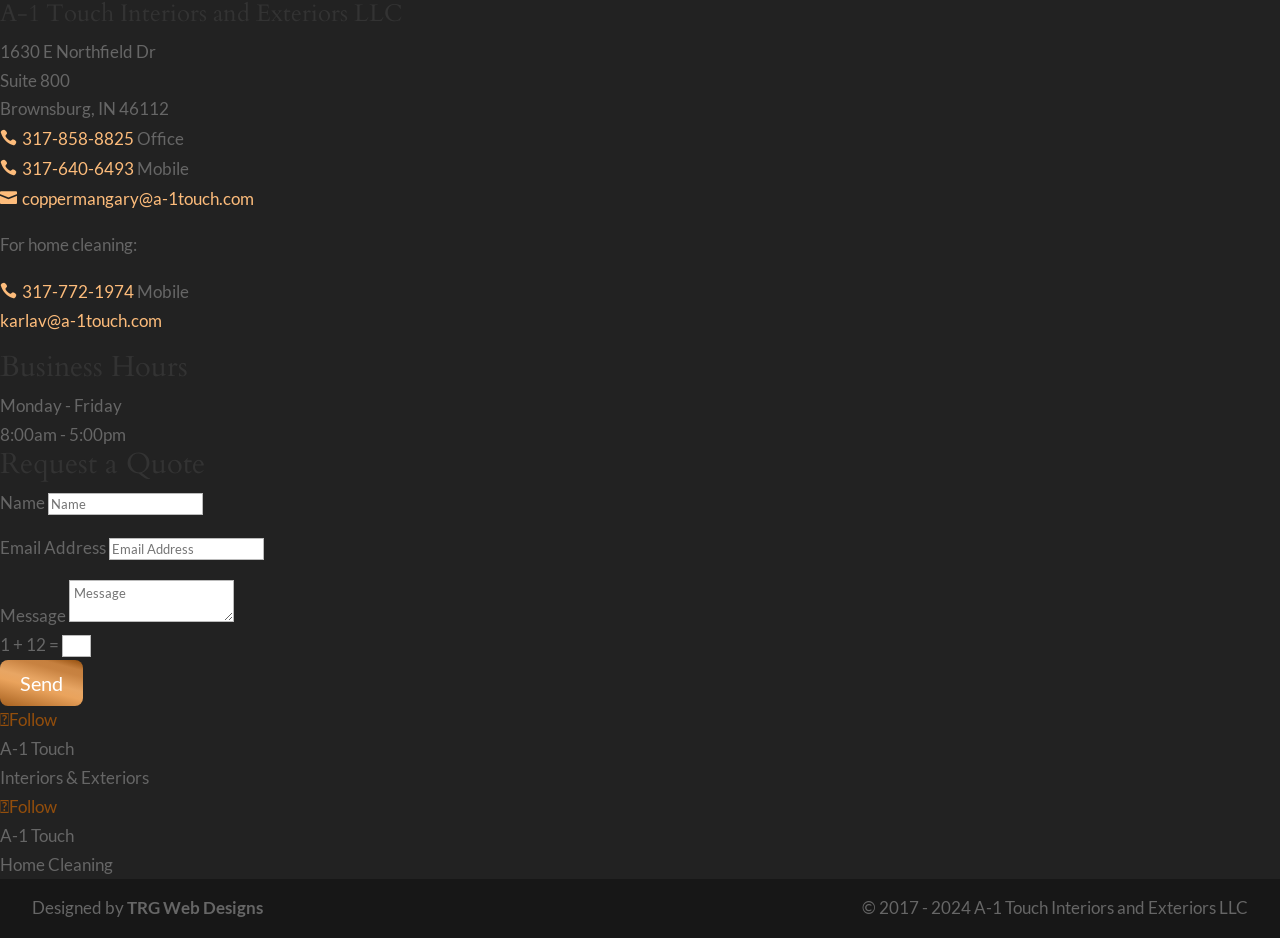Locate the bounding box coordinates of the clickable element to fulfill the following instruction: "Click the 'Request a Quote' link". Provide the coordinates as four float numbers between 0 and 1 in the format [left, top, right, bottom].

[0.0, 0.479, 1.0, 0.521]